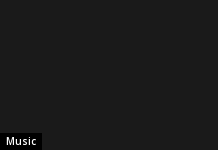Use a single word or phrase to answer the following:
Where is the text 'Music' located?

Bottom left corner